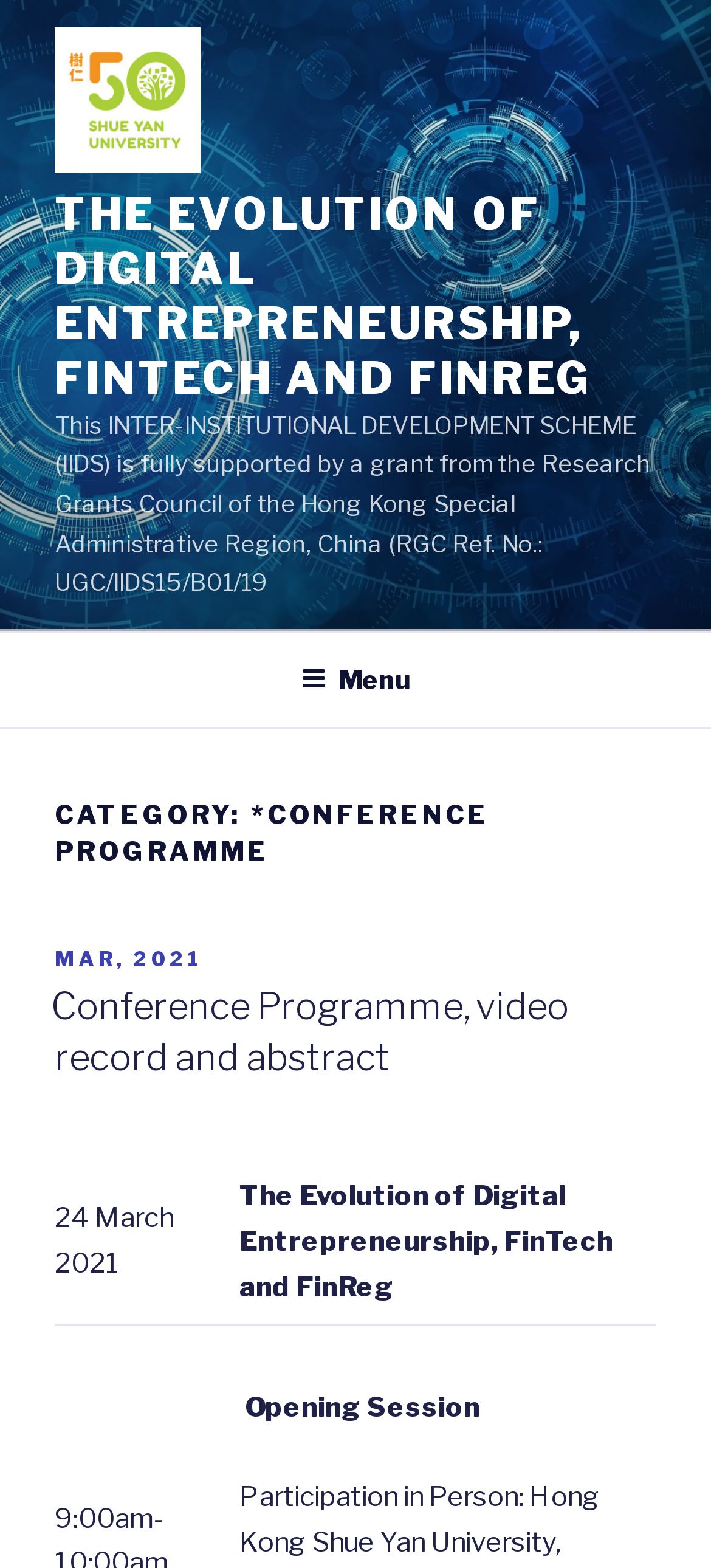Please find and generate the text of the main heading on the webpage.

CATEGORY: *CONFERENCE PROGRAMME